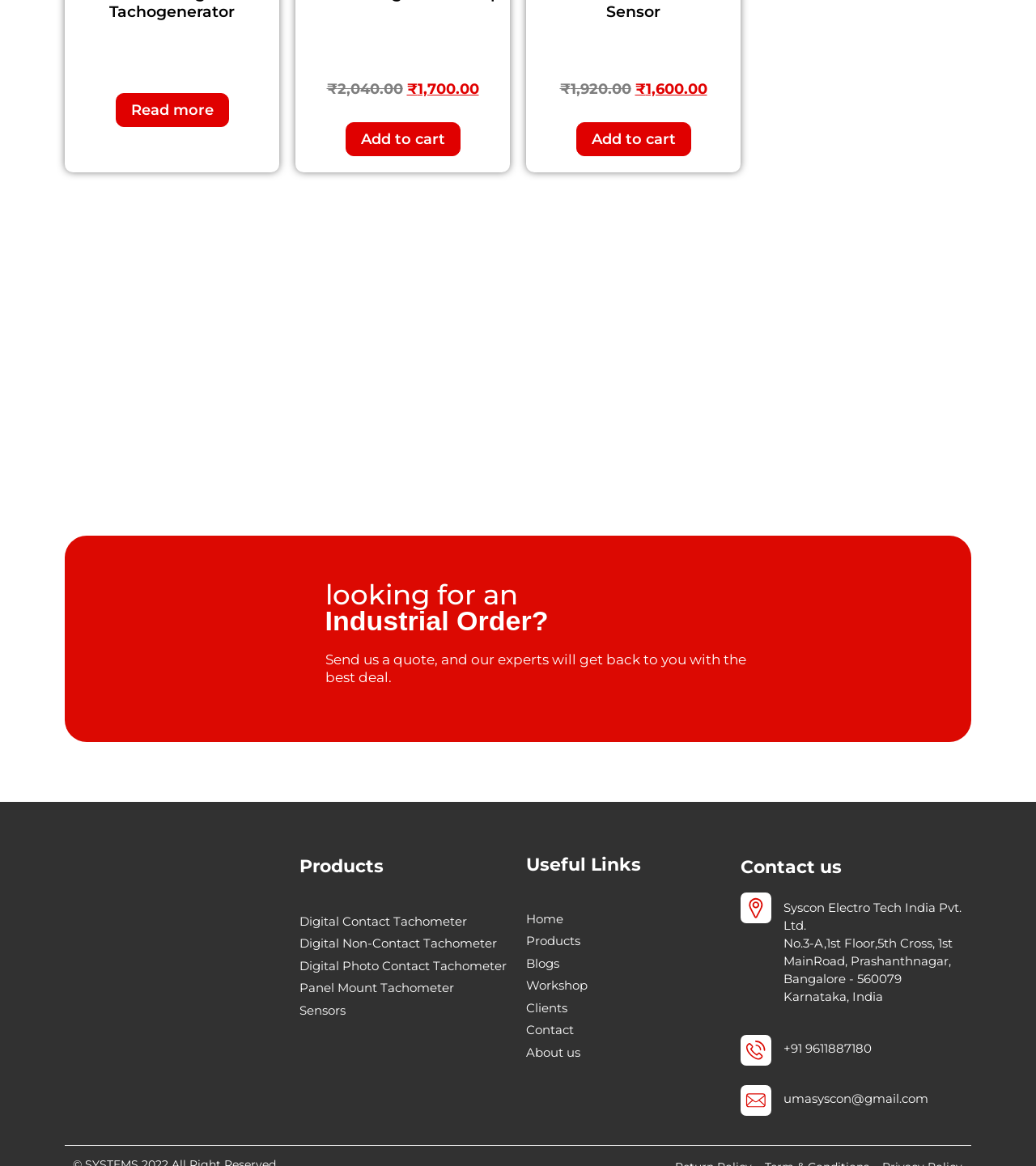Refer to the image and provide an in-depth answer to the question:
How can customers contact the company?

The contact information section at the bottom of the webpage provides a phone number and email address for customers to get in touch with the company, in addition to the physical address.